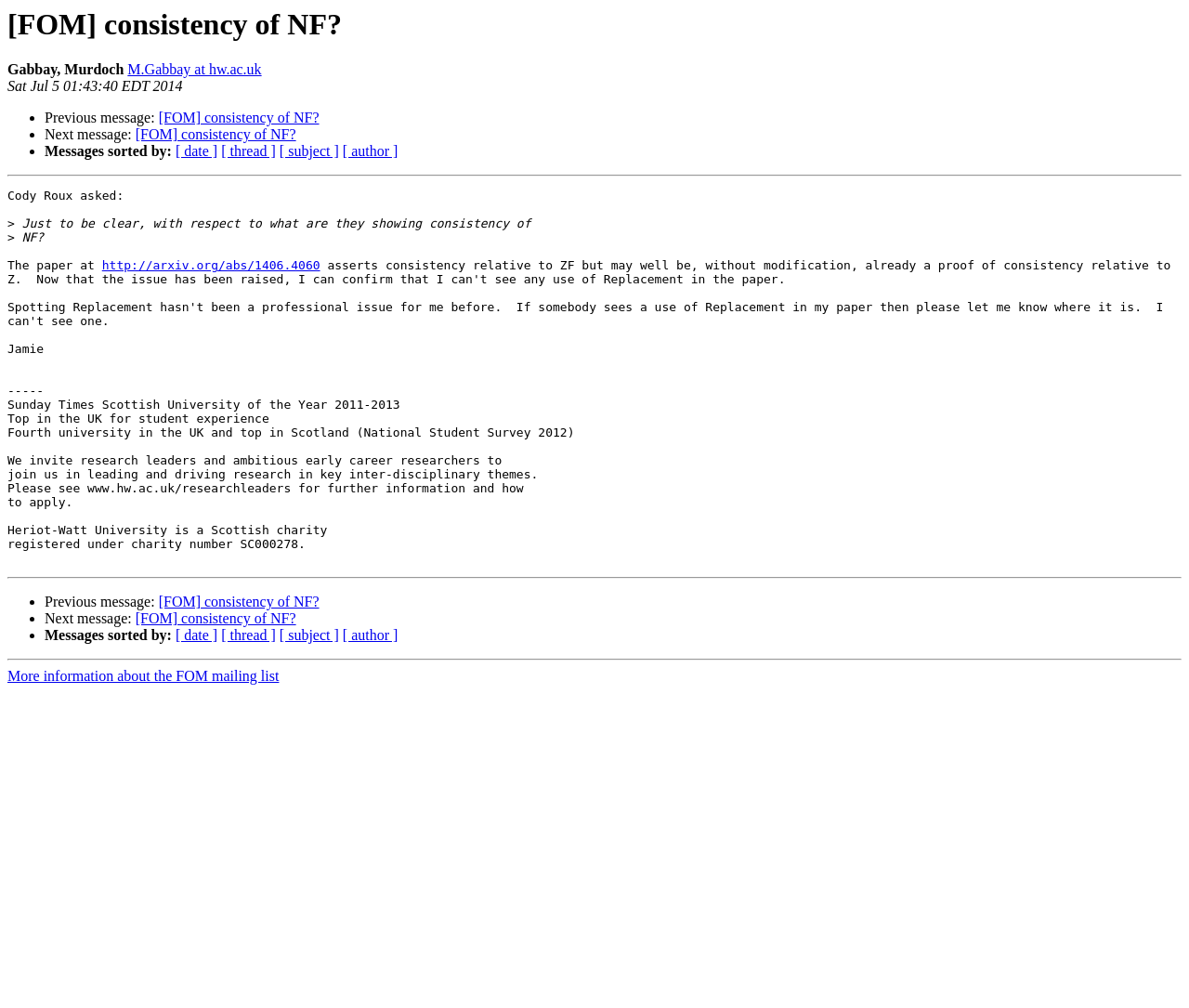What is the purpose of the message?
From the image, provide a succinct answer in one word or a short phrase.

Asking a question